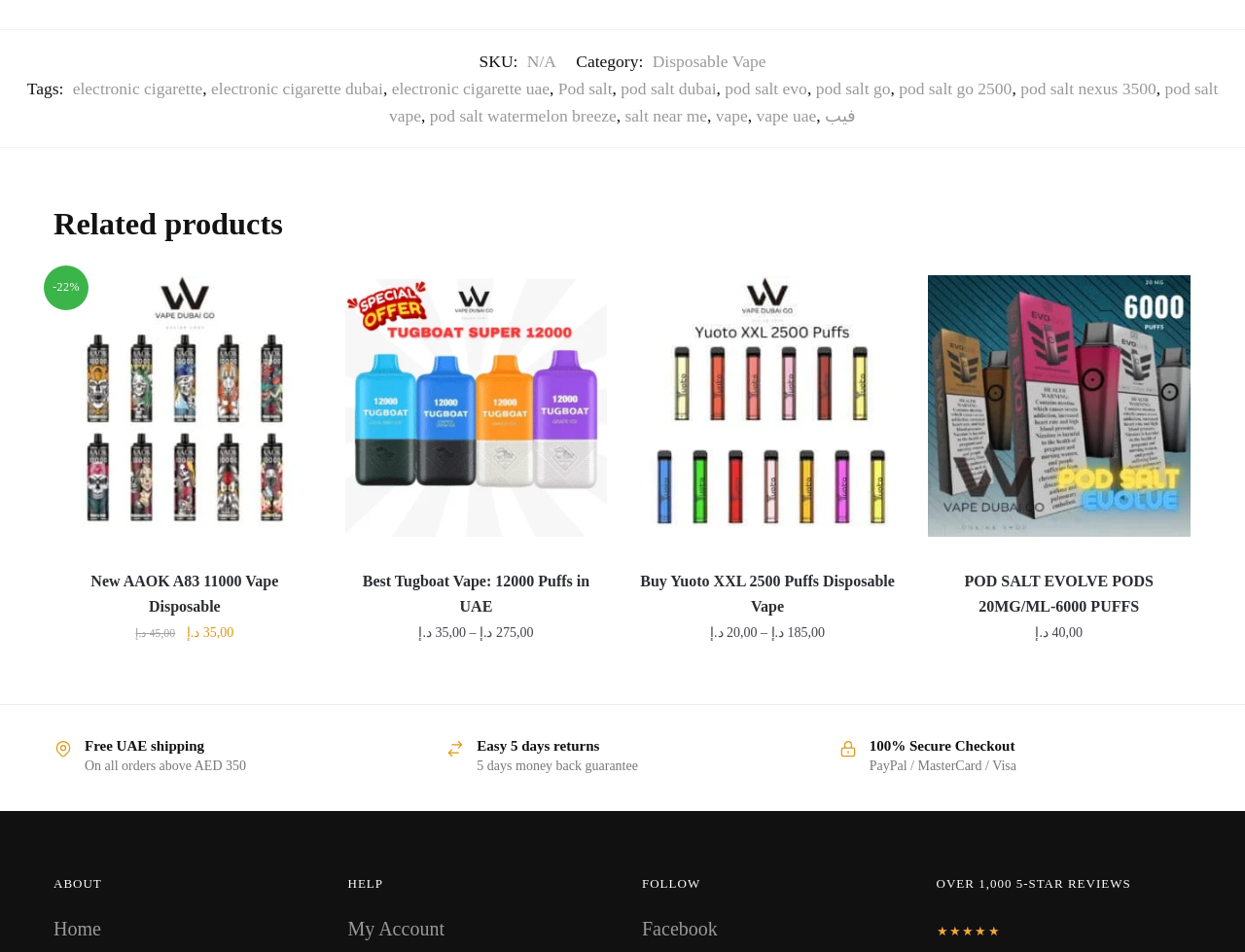What is the benefit of free shipping on this website? Based on the image, give a response in one word or a short phrase.

On all orders above AED 350